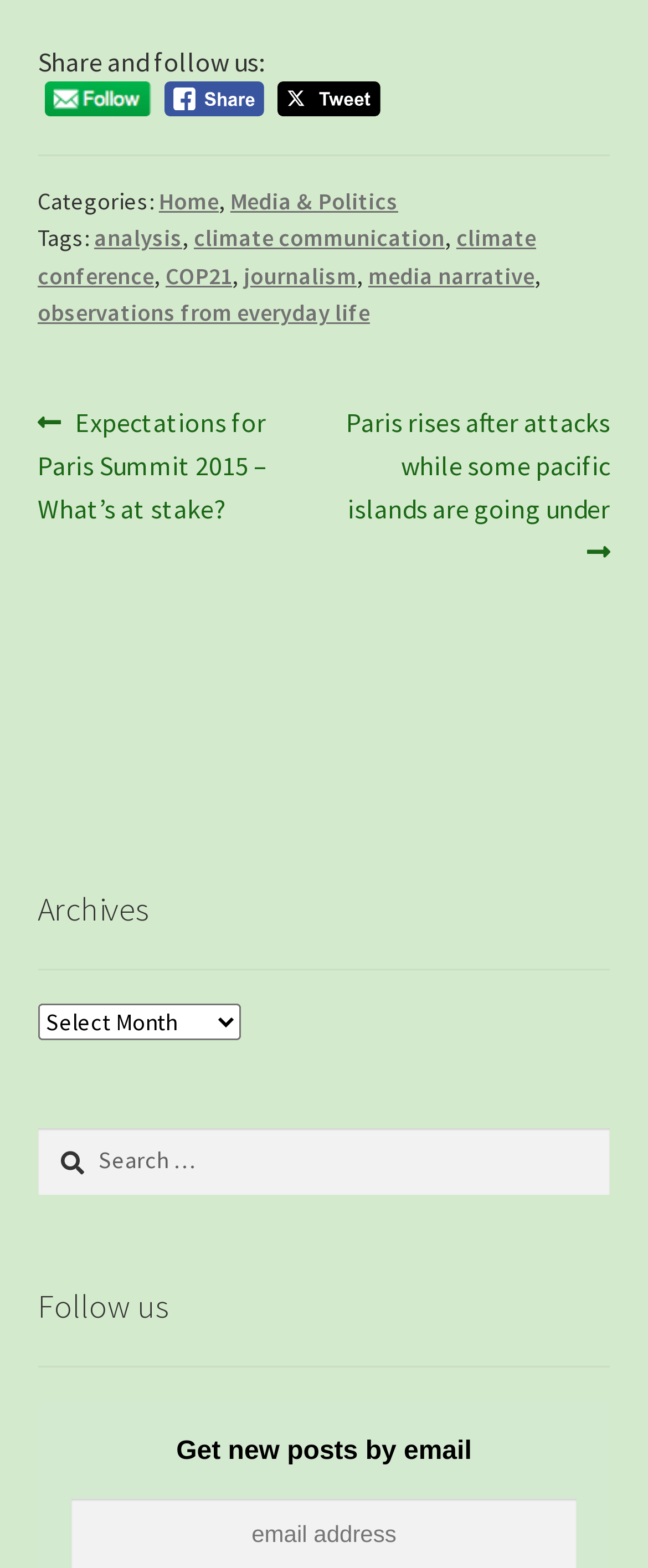Determine the bounding box coordinates for the element that should be clicked to follow this instruction: "Share on Facebook". The coordinates should be given as four float numbers between 0 and 1, in the format [left, top, right, bottom].

[0.253, 0.052, 0.409, 0.074]